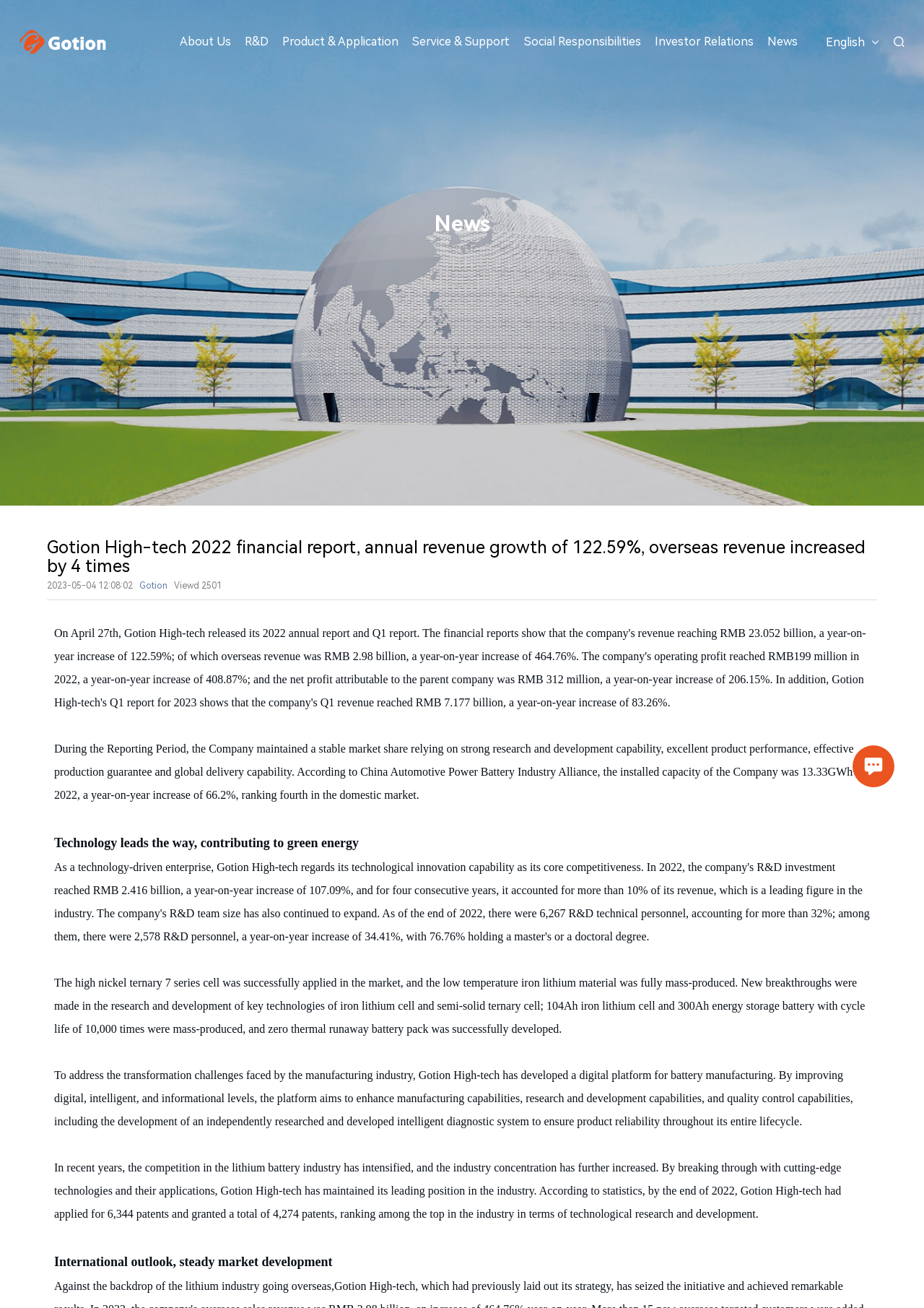Indicate the bounding box coordinates of the element that must be clicked to execute the instruction: "click the contact link". The coordinates should be given as four float numbers between 0 and 1, i.e., [left, top, right, bottom].

None